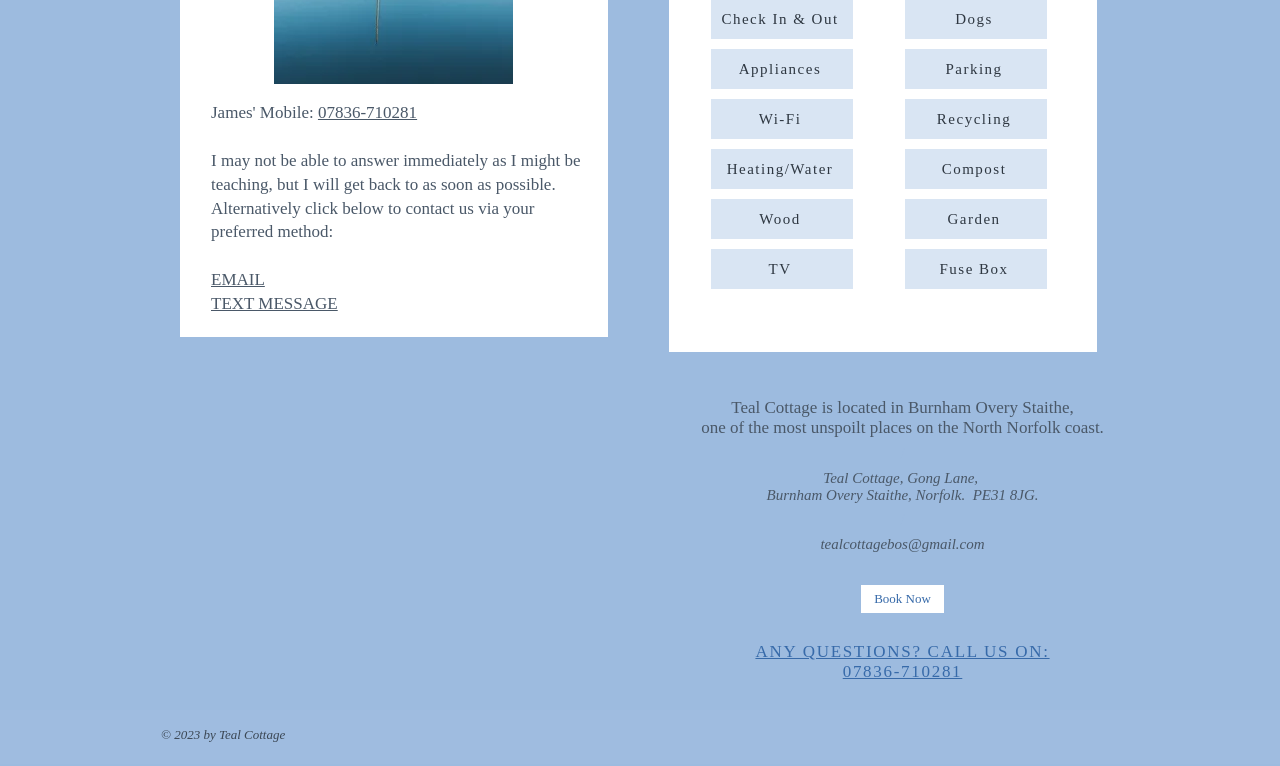What is the phone number to contact for questions?
Look at the screenshot and provide an in-depth answer.

I found the phone number by reading the static text 'ANY QUESTIONS? CALL US ON:' and the corresponding phone number '07836-710281' which is located at the bottom of the webpage.